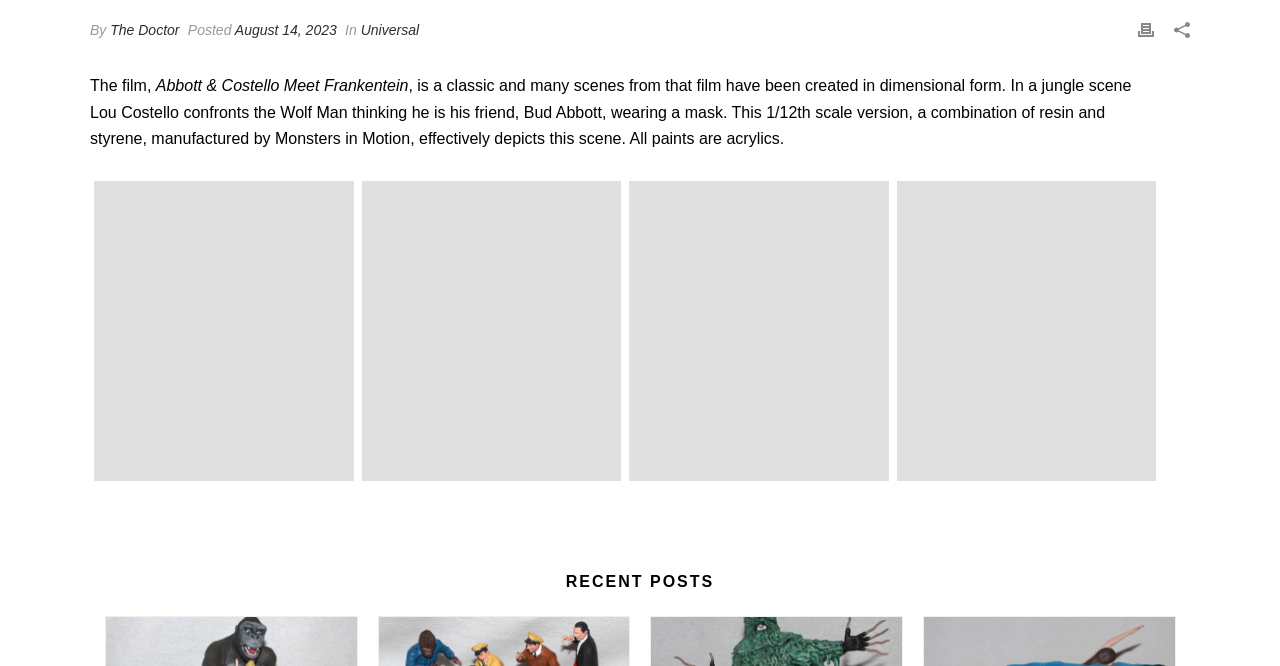Kindly determine the bounding box coordinates of the area that needs to be clicked to fulfill this instruction: "Print the page".

[0.889, 0.025, 0.902, 0.065]